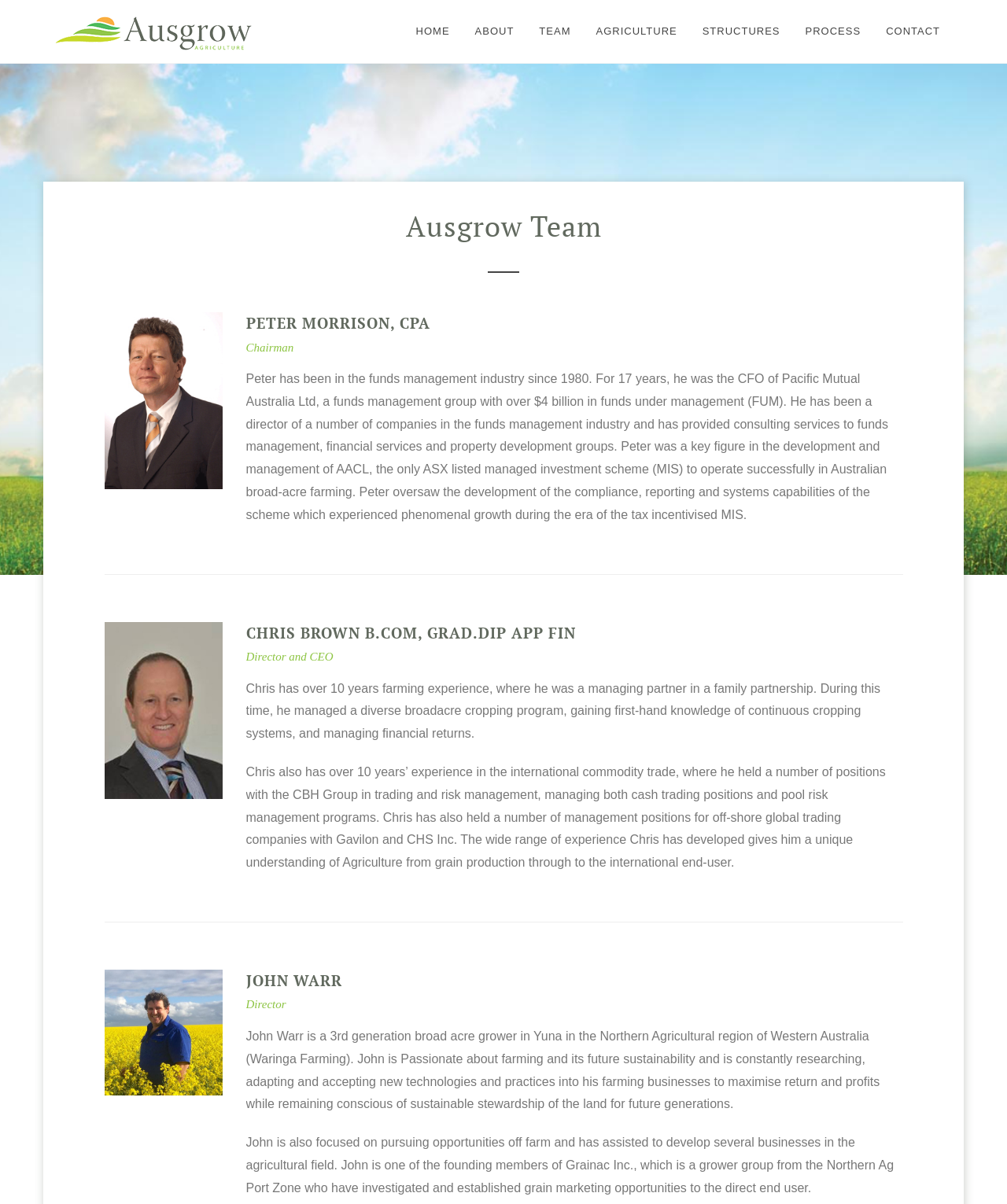Find the bounding box of the web element that fits this description: "alt="Ausgrow Logo"".

[0.055, 0.003, 0.25, 0.046]